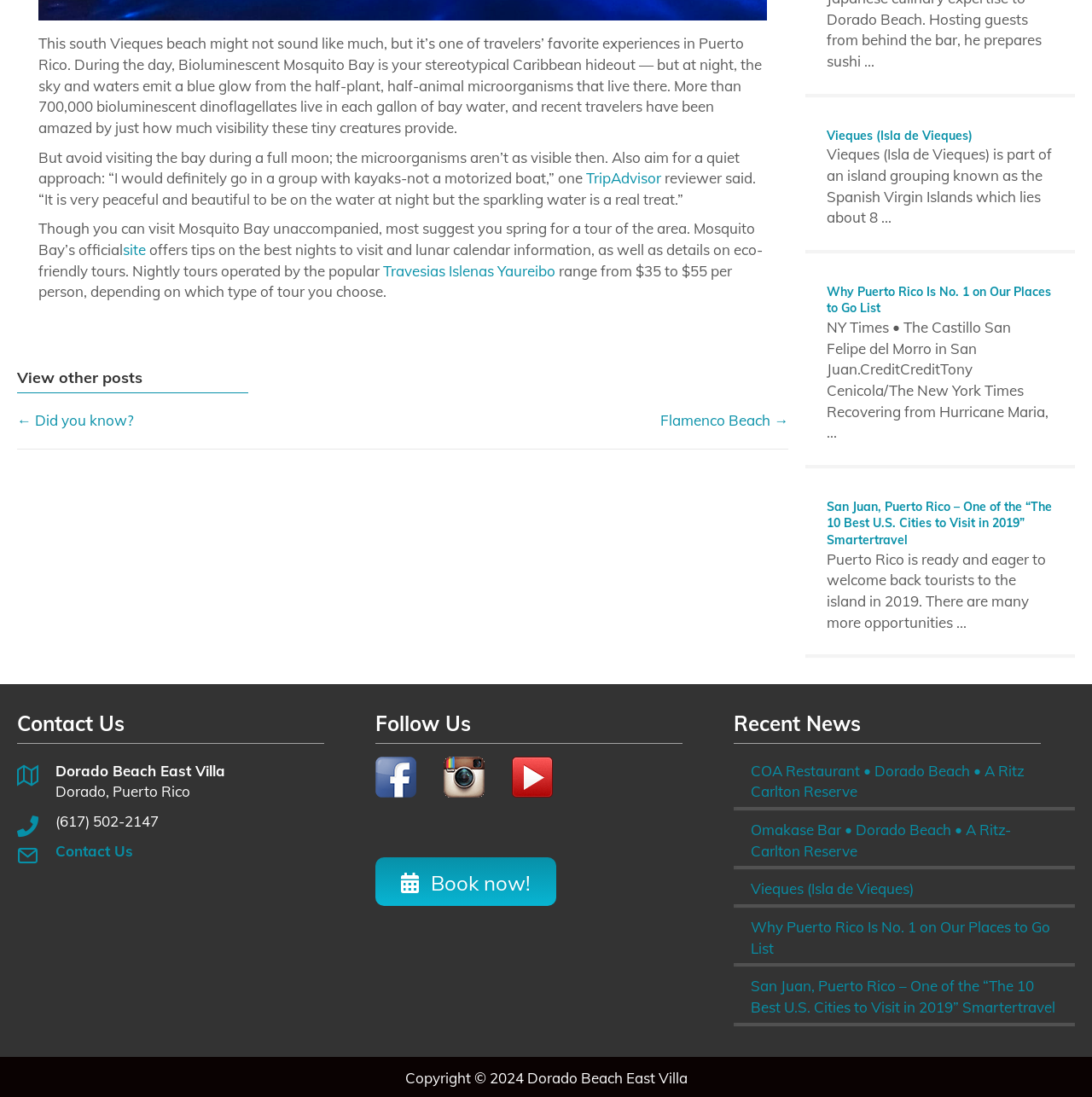Using the element description: "Read more", determine the bounding box coordinates. The coordinates should be in the format [left, top, right, bottom], with values between 0 and 1.

None